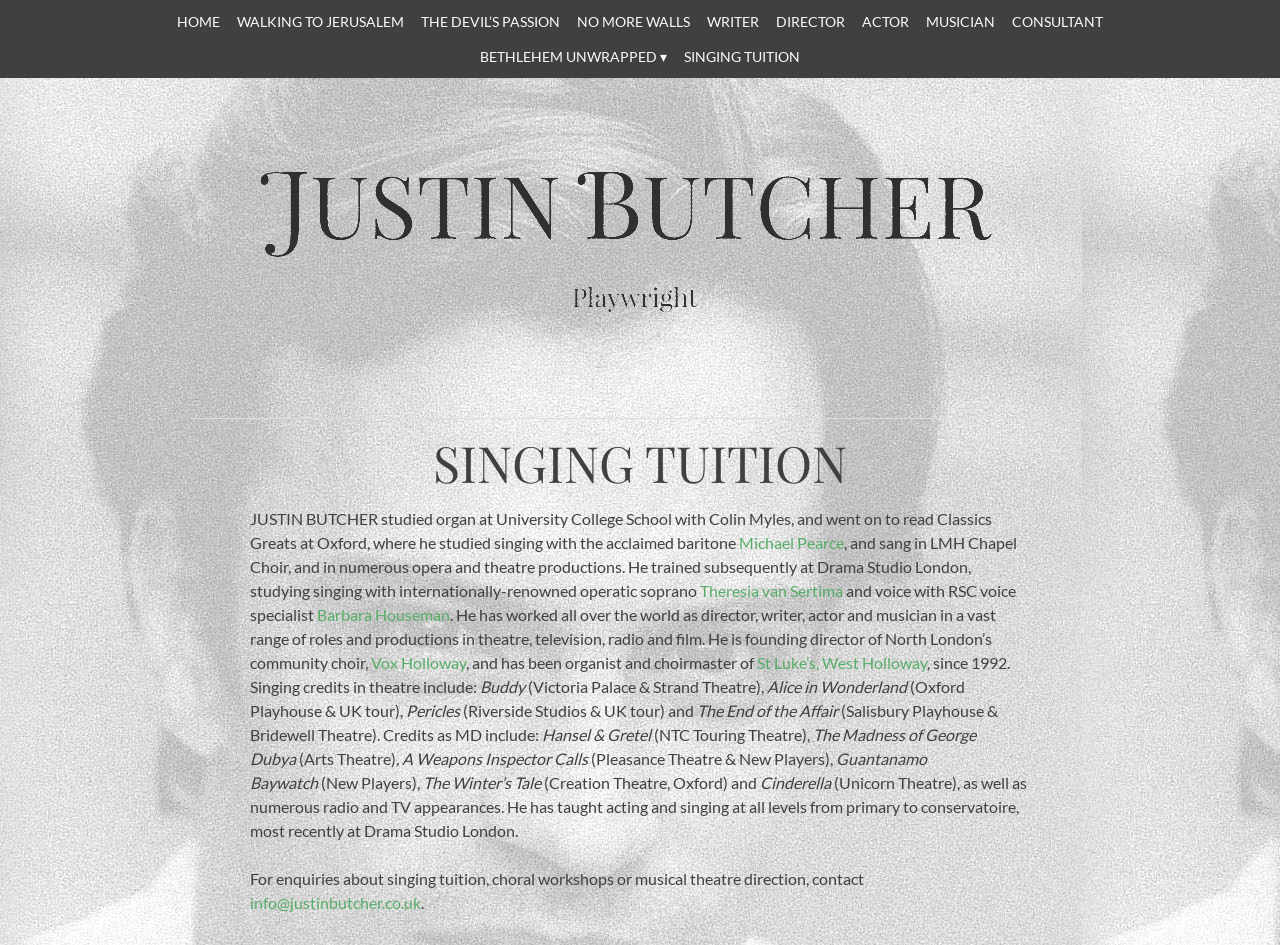What is Justin Butcher's profession?
Kindly give a detailed and elaborate answer to the question.

Based on the webpage, Justin Butcher is a playwright, which is mentioned in the heading 'Playwright' on the webpage. This heading is located below the main heading 'JUSTIN BUTCHER'.